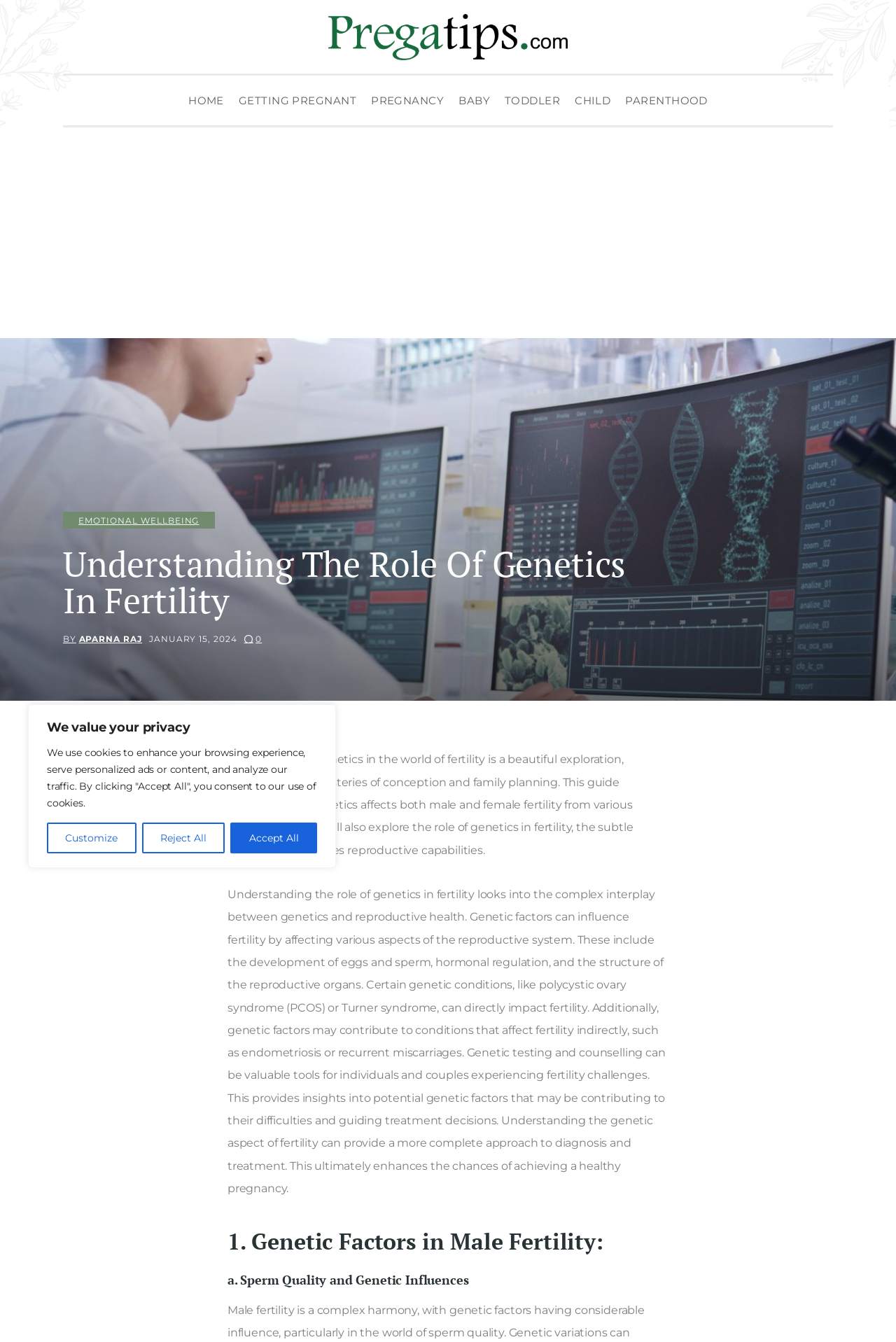Identify the bounding box coordinates for the UI element described as: "parent_node: Home". The coordinates should be provided as four floats between 0 and 1: [left, top, right, bottom].

[0.391, 0.032, 0.609, 0.085]